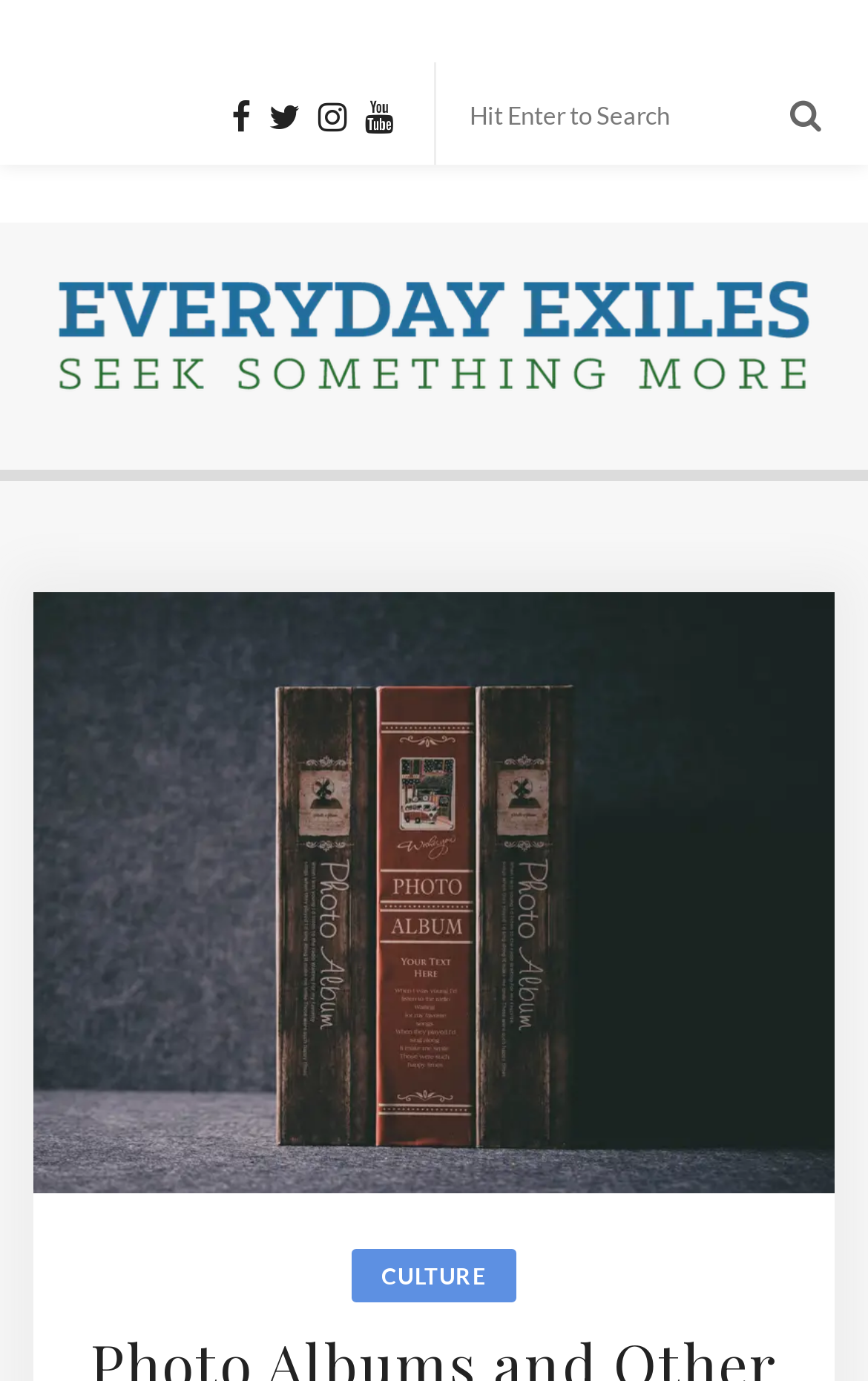Find the primary header on the webpage and provide its text.

Photo Albums and Other Old Stuff